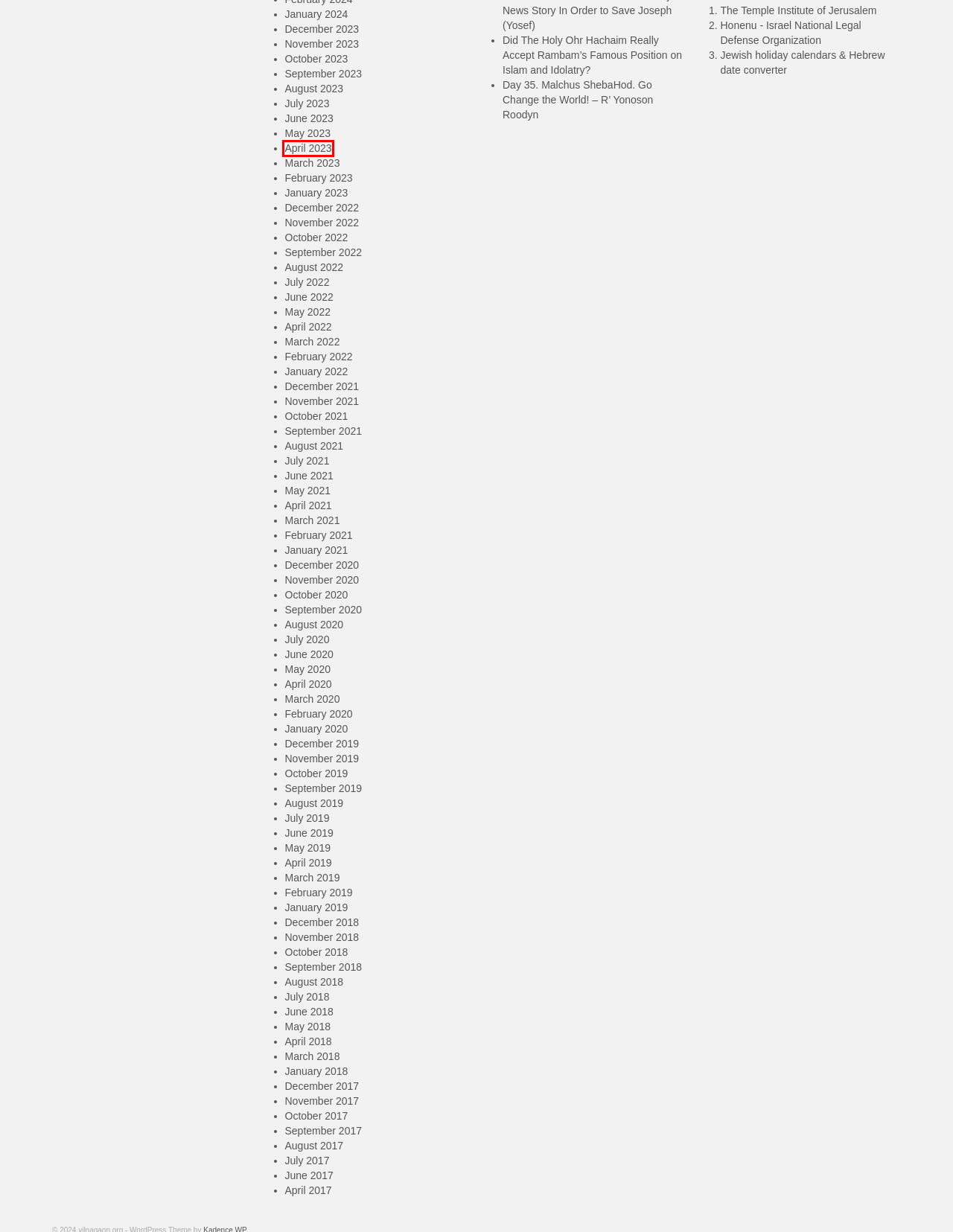A screenshot of a webpage is given, marked with a red bounding box around a UI element. Please select the most appropriate webpage description that fits the new page after clicking the highlighted element. Here are the candidates:
A. June 2021 – vilnagaon.org
B. October 2023 – vilnagaon.org
C. March 2022 – vilnagaon.org
D. September 2023 – vilnagaon.org
E. August 2018 – vilnagaon.org
F. April 2019 – vilnagaon.org
G. July 2022 – vilnagaon.org
H. April 2023 – vilnagaon.org

H